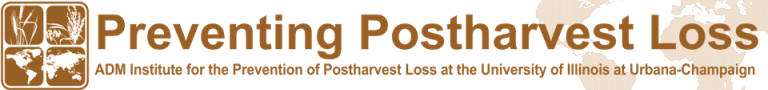What is the significance of earthy tones in the design?
Using the image provided, answer with just one word or phrase.

Sustainable agricultural practices